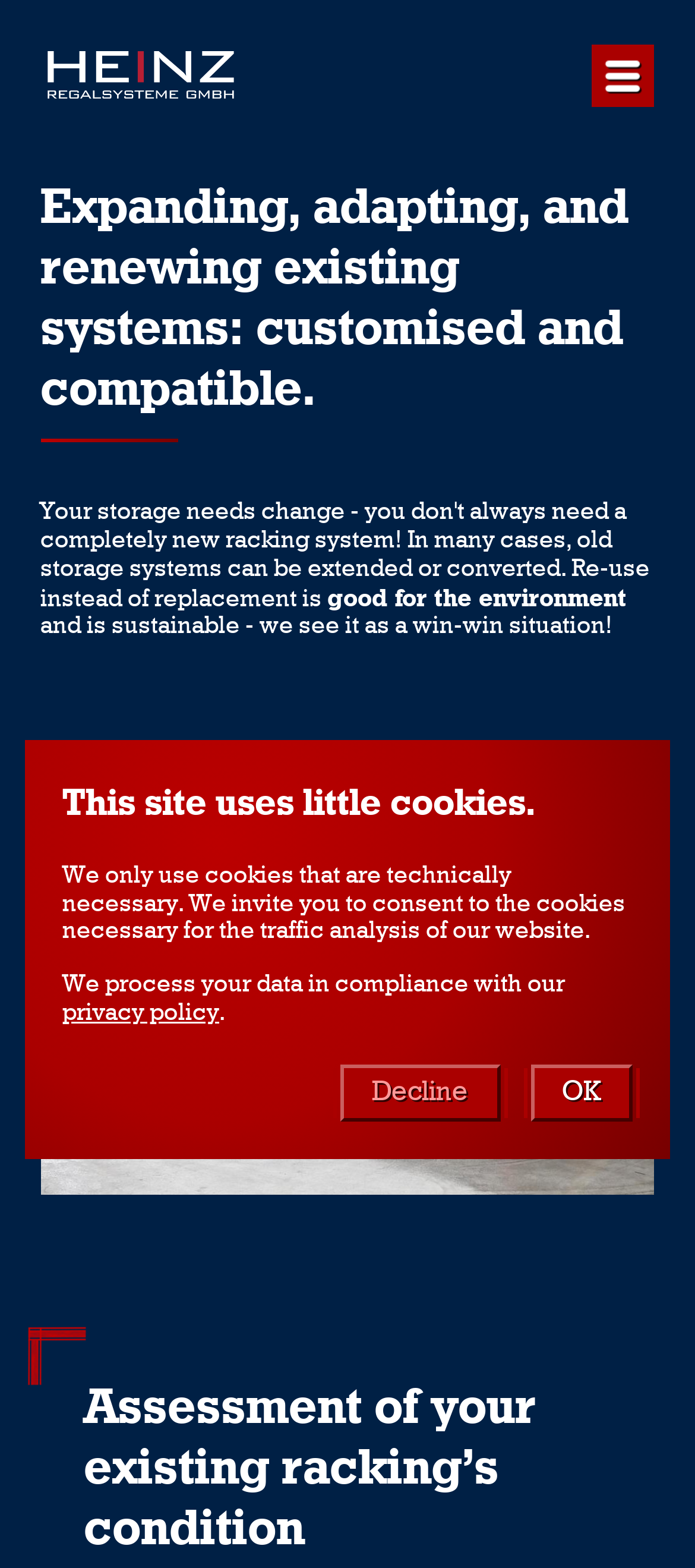Examine the image carefully and respond to the question with a detailed answer: 
What is the benefit of the system?

I found the benefit of the system by looking at the static text element with the text 'good for the environment', which is located near the top of the page.